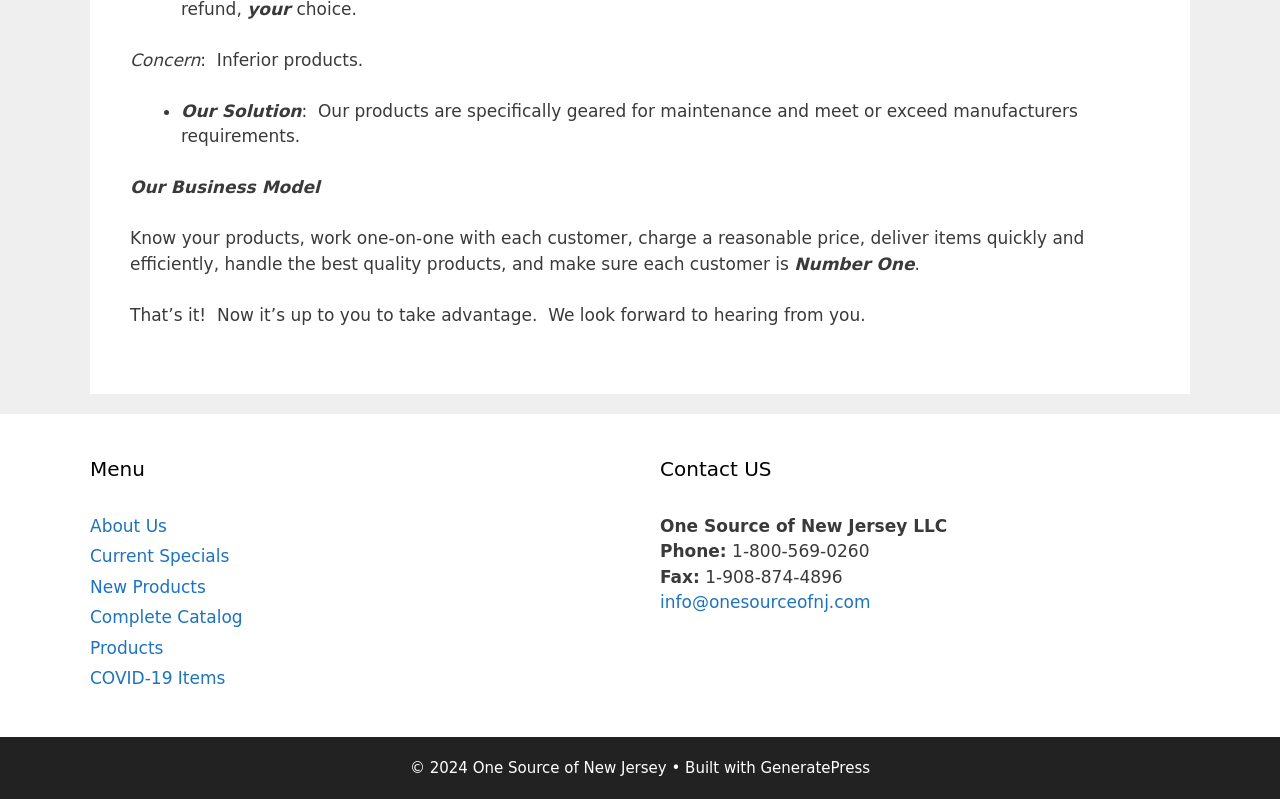What is the website built with?
Could you answer the question in a detailed manner, providing as much information as possible?

The website is built with GeneratePress, as stated in the footer section of the webpage, where it says '• Built with GeneratePress'.